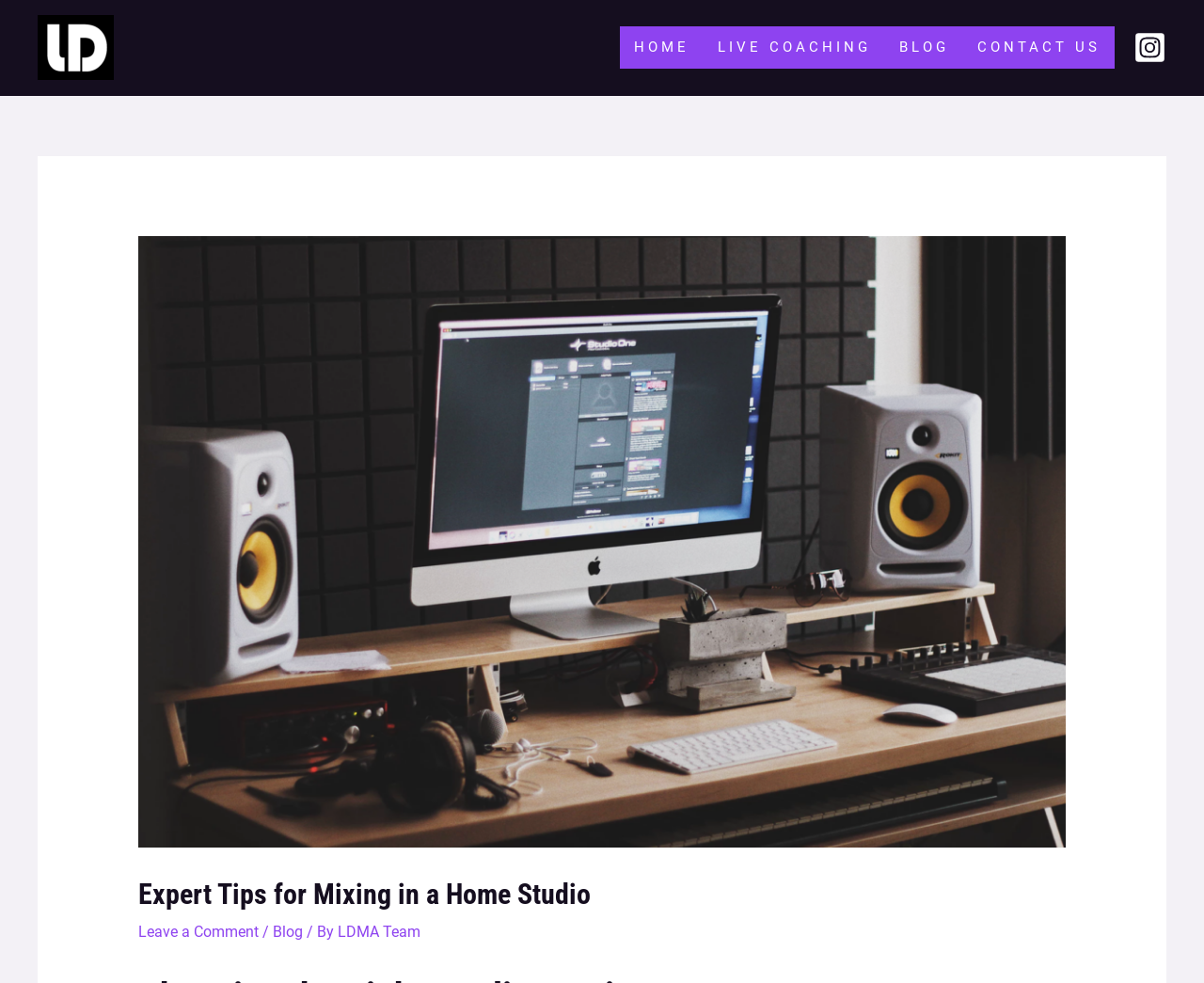Given the description "LDMA Team", provide the bounding box coordinates of the corresponding UI element.

[0.28, 0.939, 0.349, 0.957]